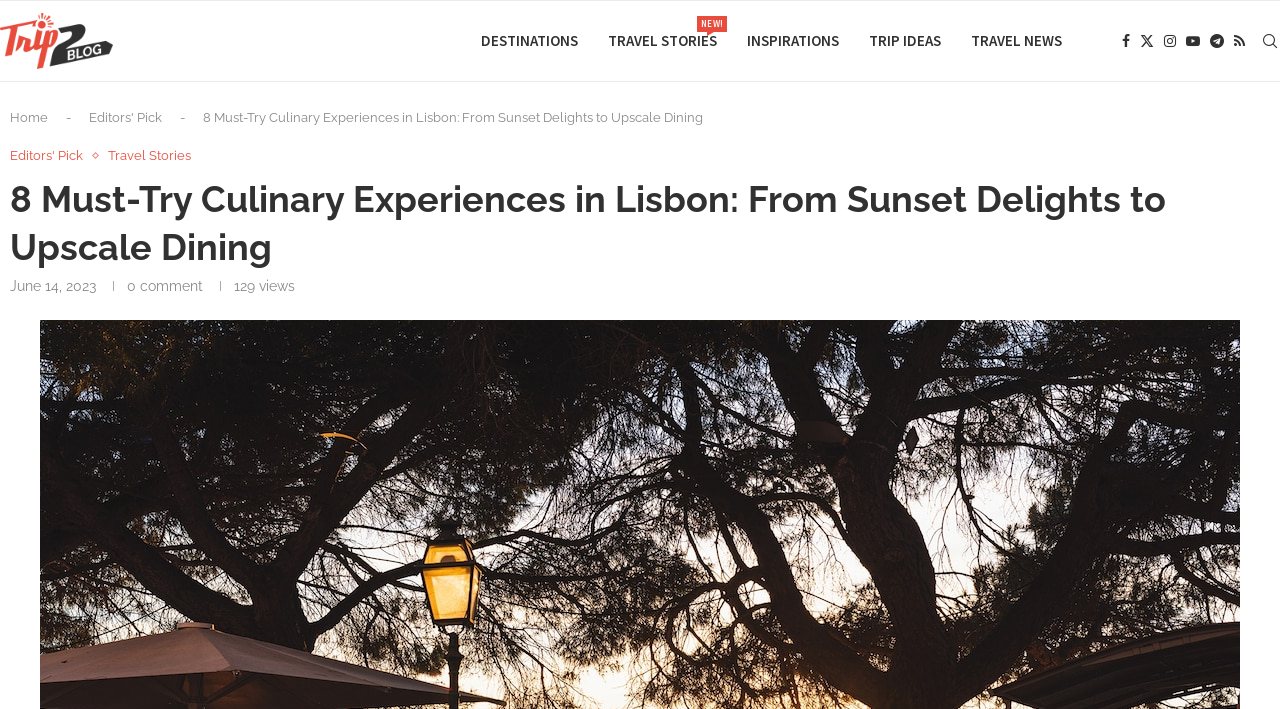Utilize the details in the image to thoroughly answer the following question: What is the category of the article 'Editors' Pick' under?

The category of the article 'Editors' Pick' can be found in the navigation bar at the top of the webpage, where it says 'DESTINATIONS'.